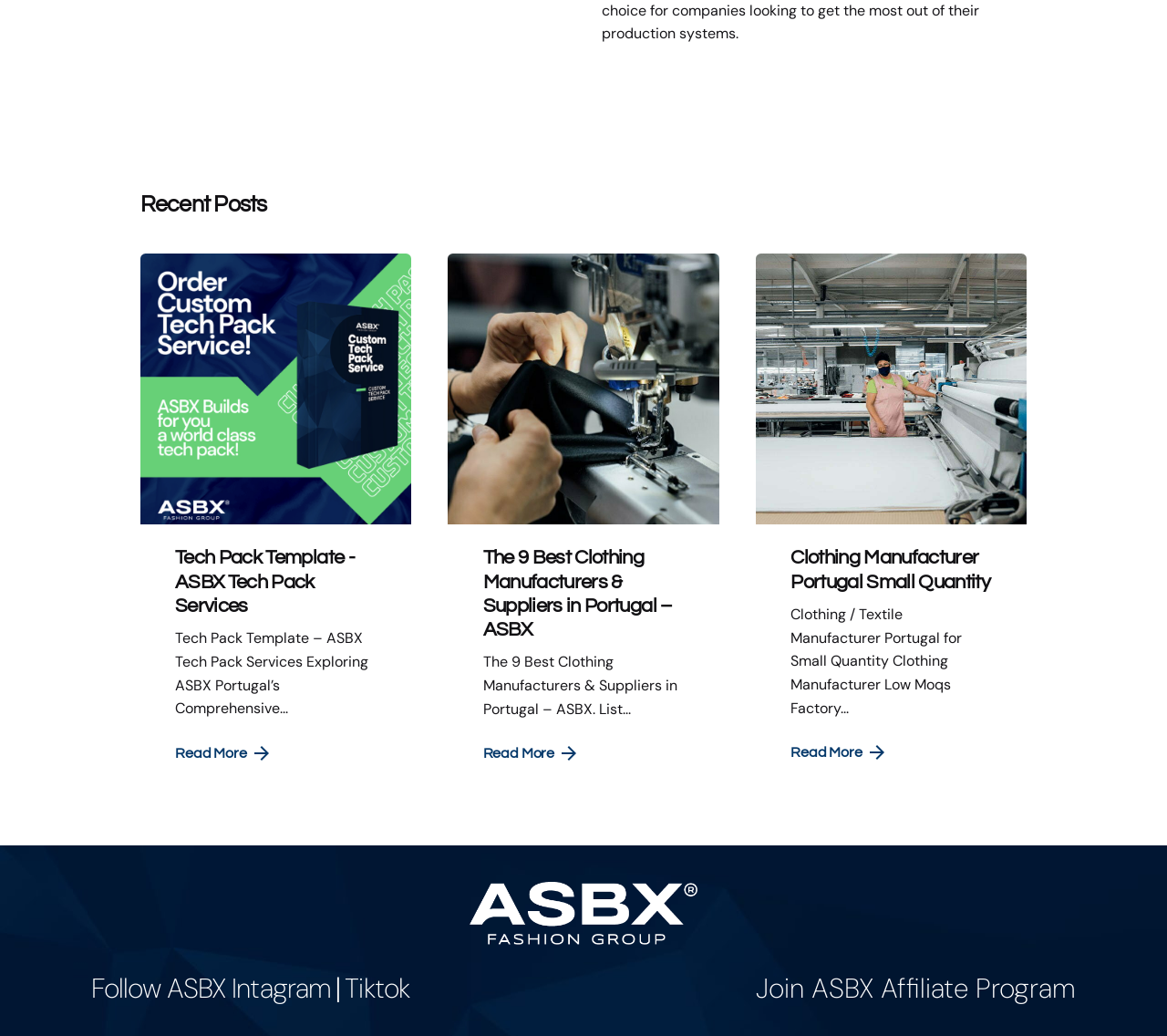Please reply to the following question using a single word or phrase: 
What is the topic of the second post?

Clothing Manufacturers & Suppliers in Portugal